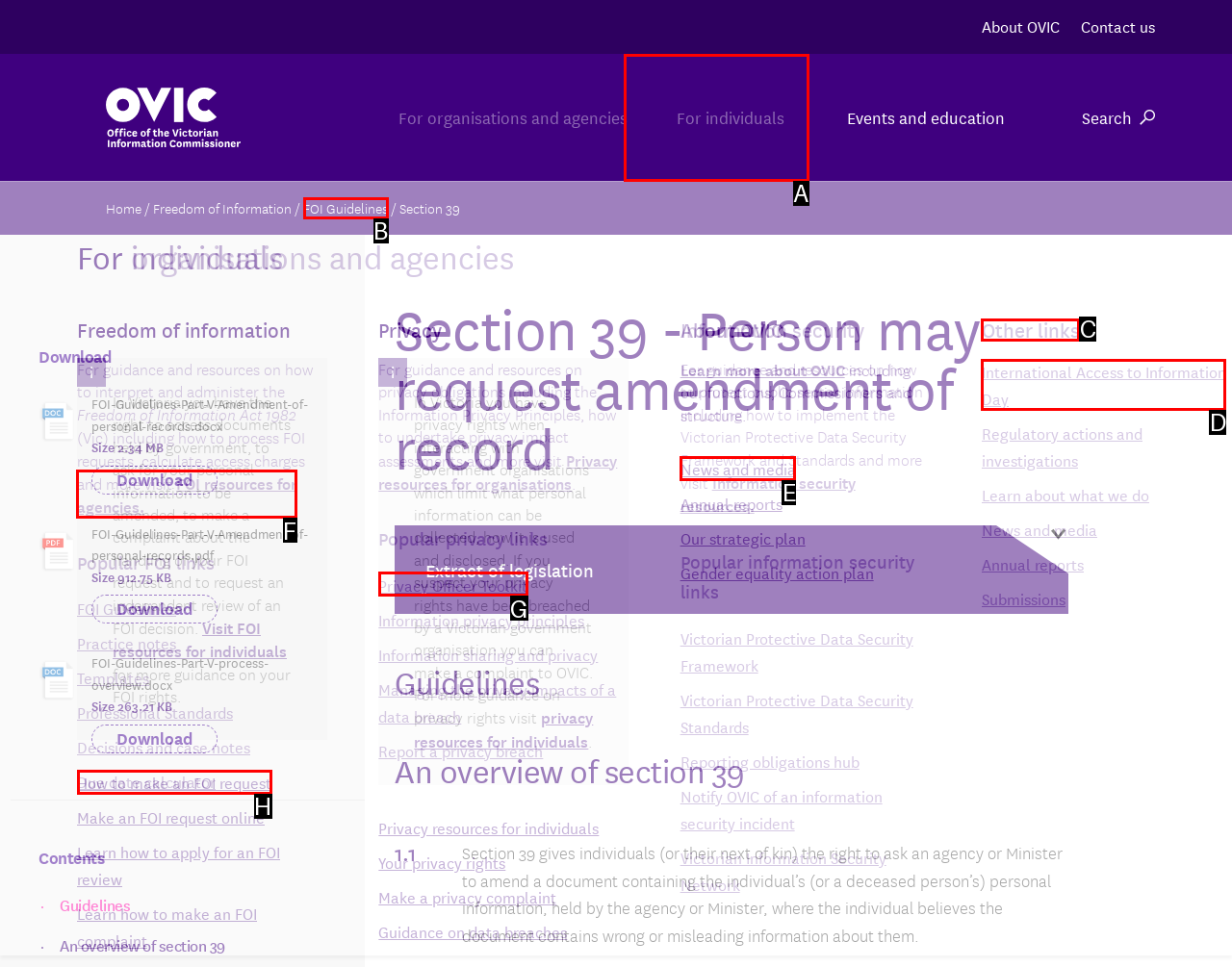Please indicate which option's letter corresponds to the task: Visit FOI resources for agencies by examining the highlighted elements in the screenshot.

F